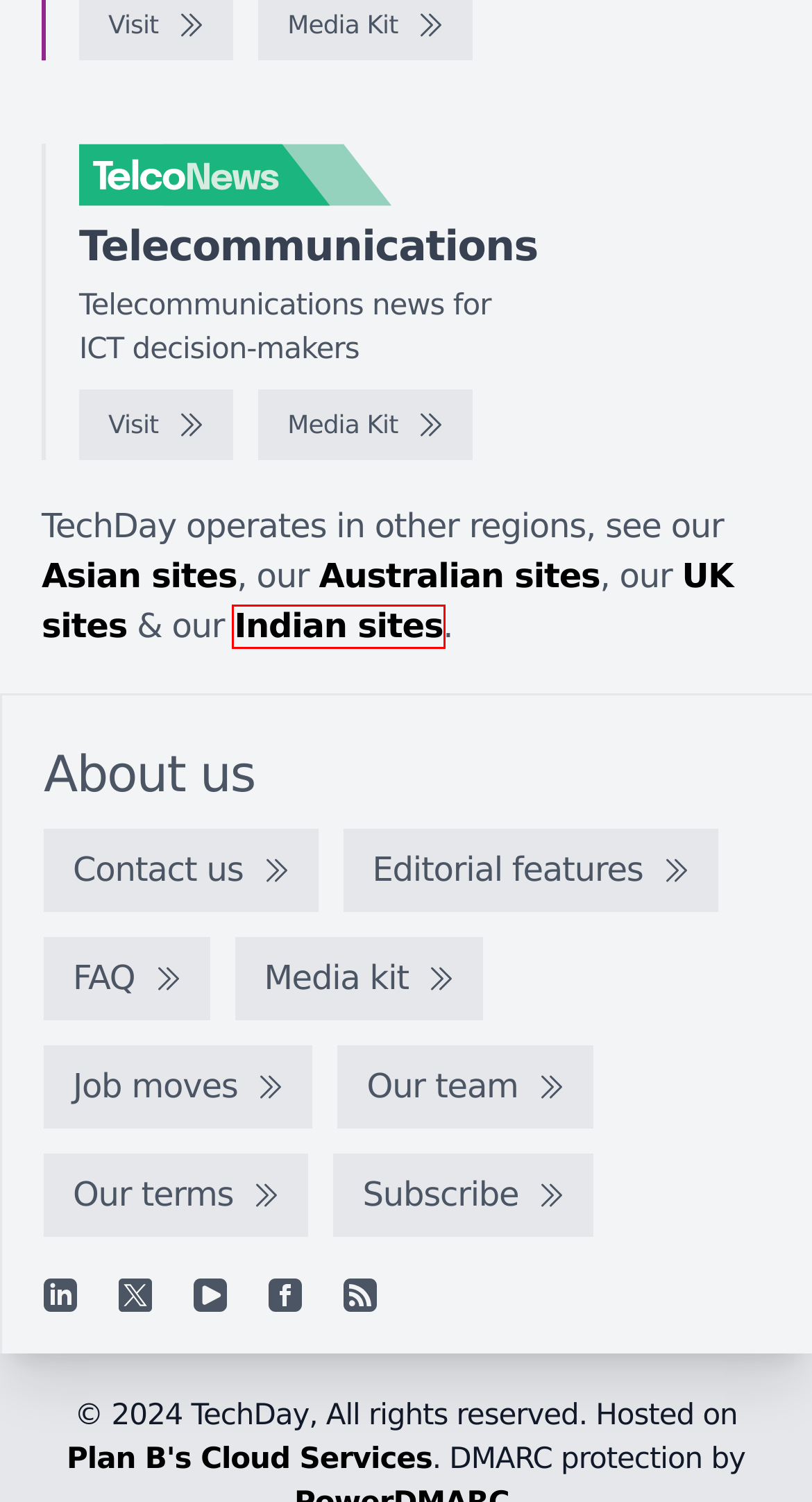Given a screenshot of a webpage with a red bounding box around a UI element, please identify the most appropriate webpage description that matches the new webpage after you click on the element. Here are the candidates:
A. Hosted Data Centre, Server and Storage Solutions | Plan B
B. Join our mailing list
C. SecurityBrief New Zealand
D. TechDay Australia - Australia's technology news network
E. TelcoNews New Zealand - Media kit
F. TelcoNews New Zealand - Telecommunications news for ICT decision-makers
G. TechDay India - India's technology news network
H. TechDay UK - The United Kingdom's, technology news network

G